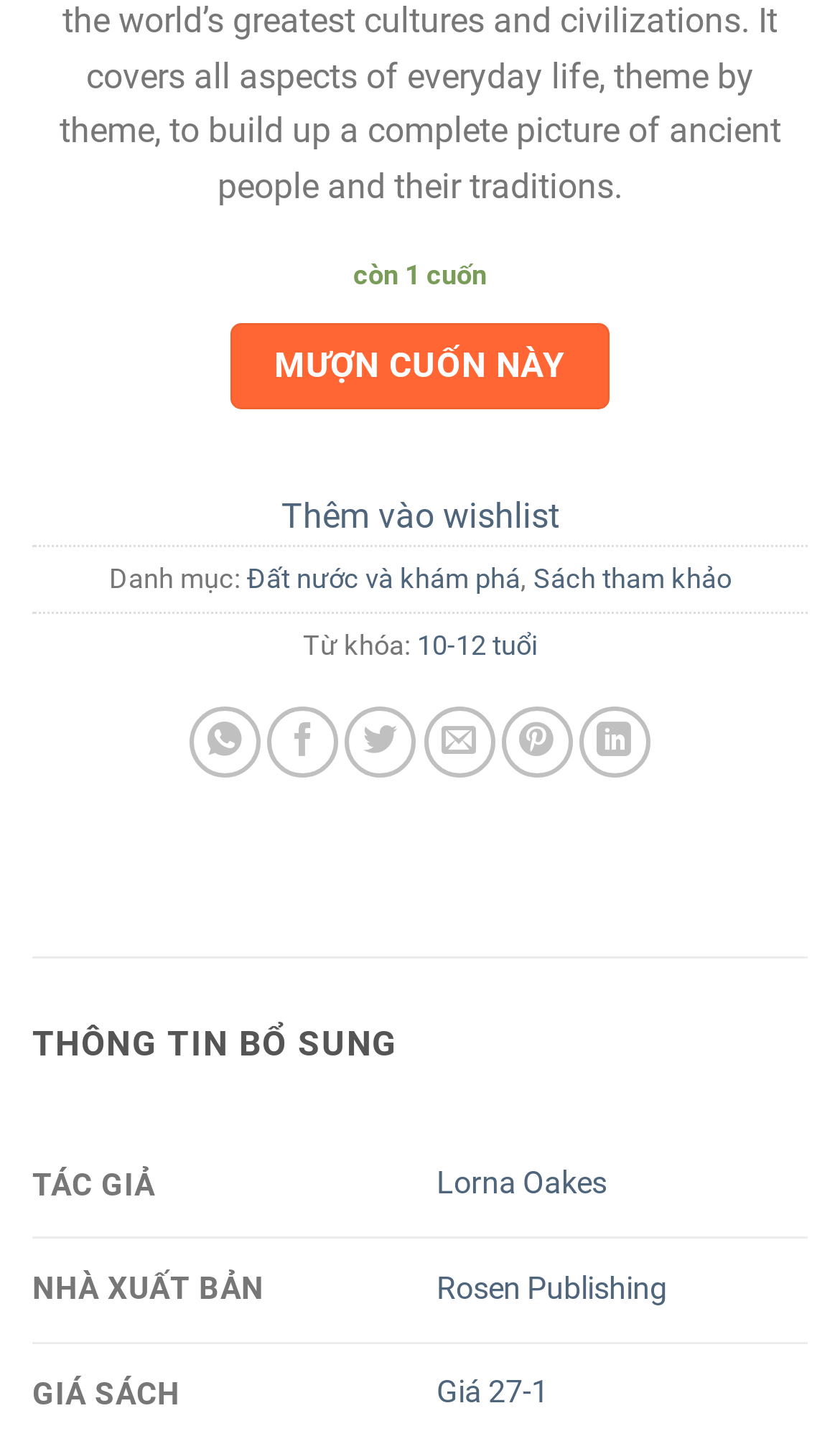What is the category of this book?
Based on the image, answer the question with as much detail as possible.

The answer can be found by looking at the link element with the text 'Đất nước và khám phá', which is a category of the book. This element is located under the StaticText element with the text 'Danh mục:'.